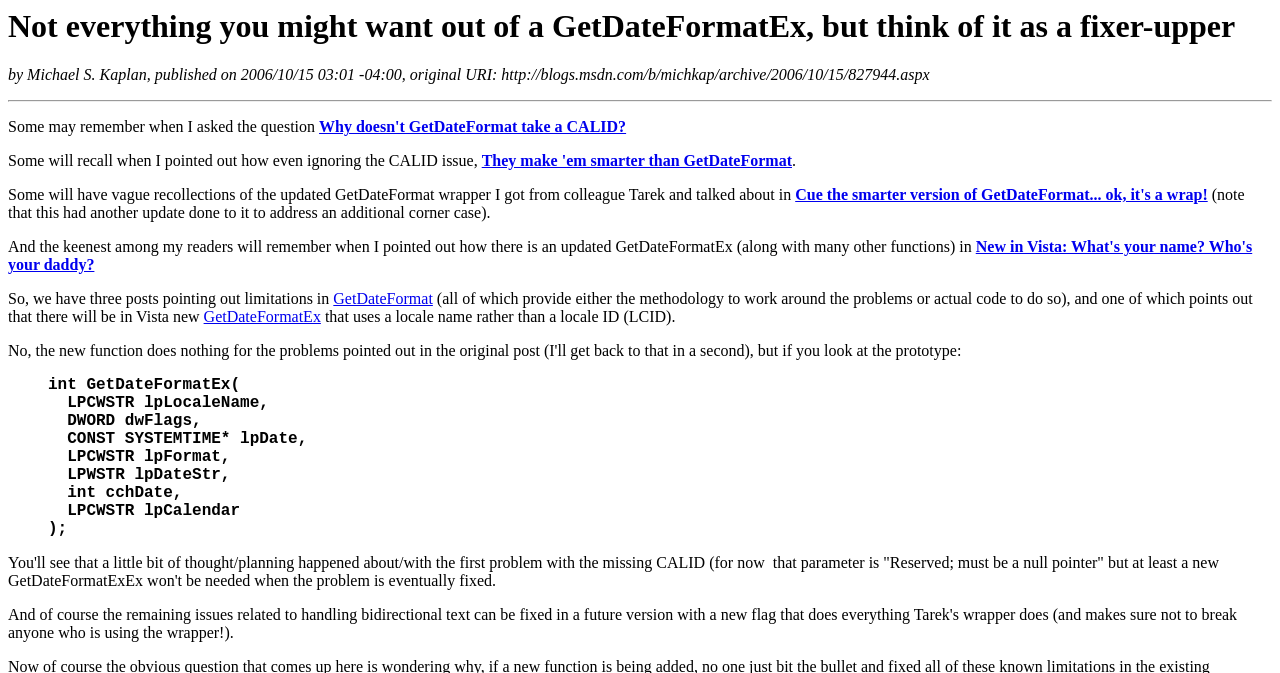Respond with a single word or phrase to the following question:
Who is the author of the article?

Michael S. Kaplan